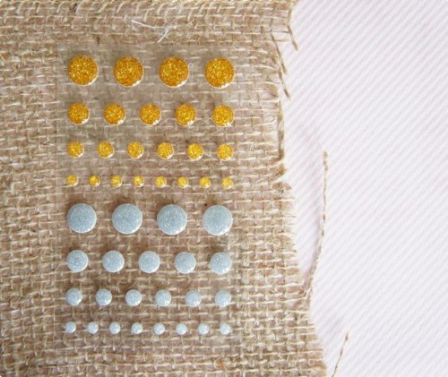Identify and describe all the elements present in the image.

This image showcases a vibrant collection of decorative embellishments known as "sweet dots." Arranged neatly on a textured burlap fabric, the dots are presented in two distinct sets. The upper portion features shimmering yellow dots in various sizes, glistening with a glitter finish that adds a playful touch. Below, a selection of pastel blue dots is visible, varying in size from smaller to larger, offering a soft, elegant contrast. This delightful assortment is perfect for enhancing crafts, scrapbooking, or any DIY projects, inviting creativity and cheerful decoration.